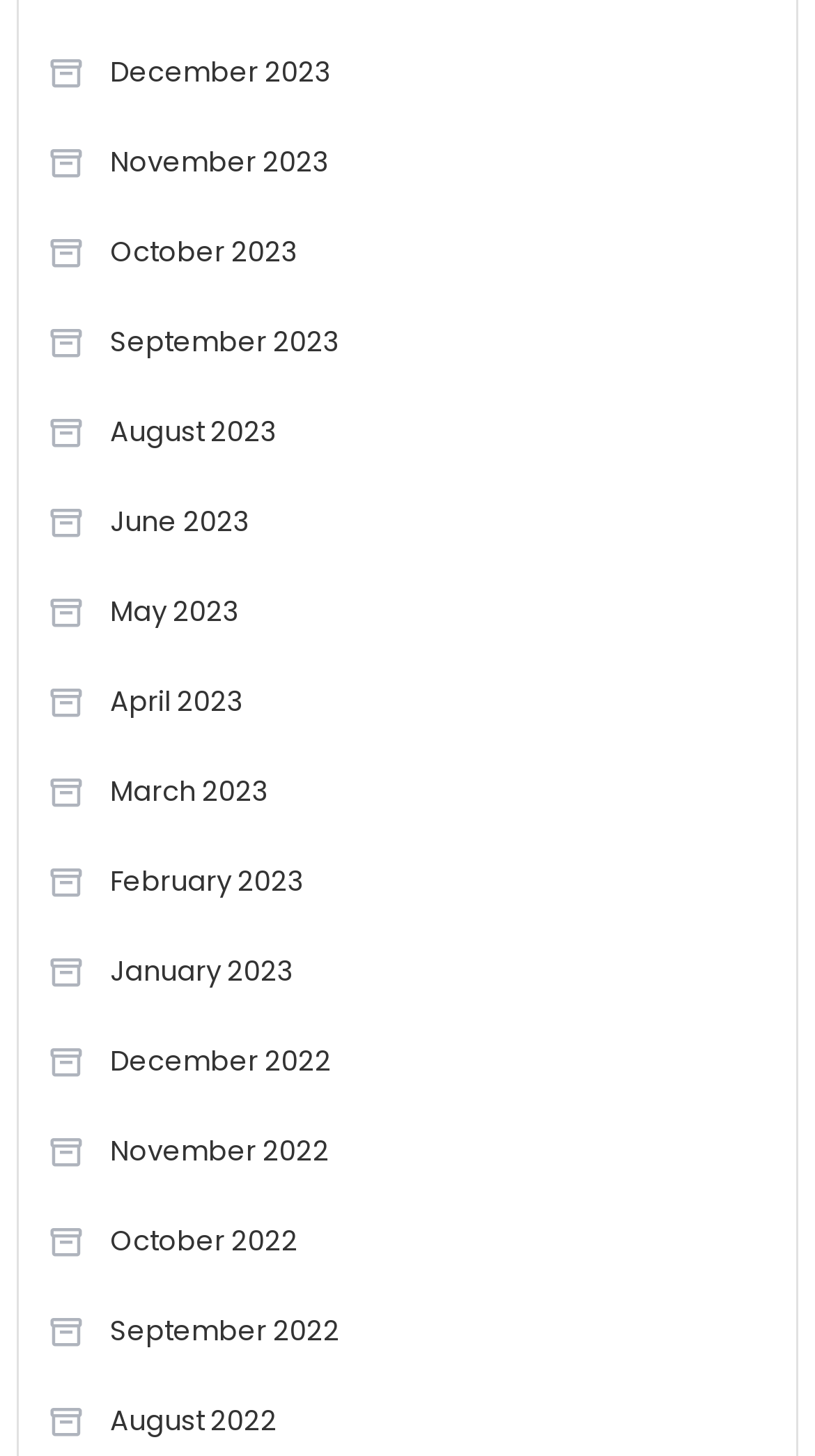Analyze the image and deliver a detailed answer to the question: Are all months from the same year?

I analyzed the OCR text of the link elements and found that the months are listed across two different years, 2022 and 2023, indicating that not all months are from the same year.